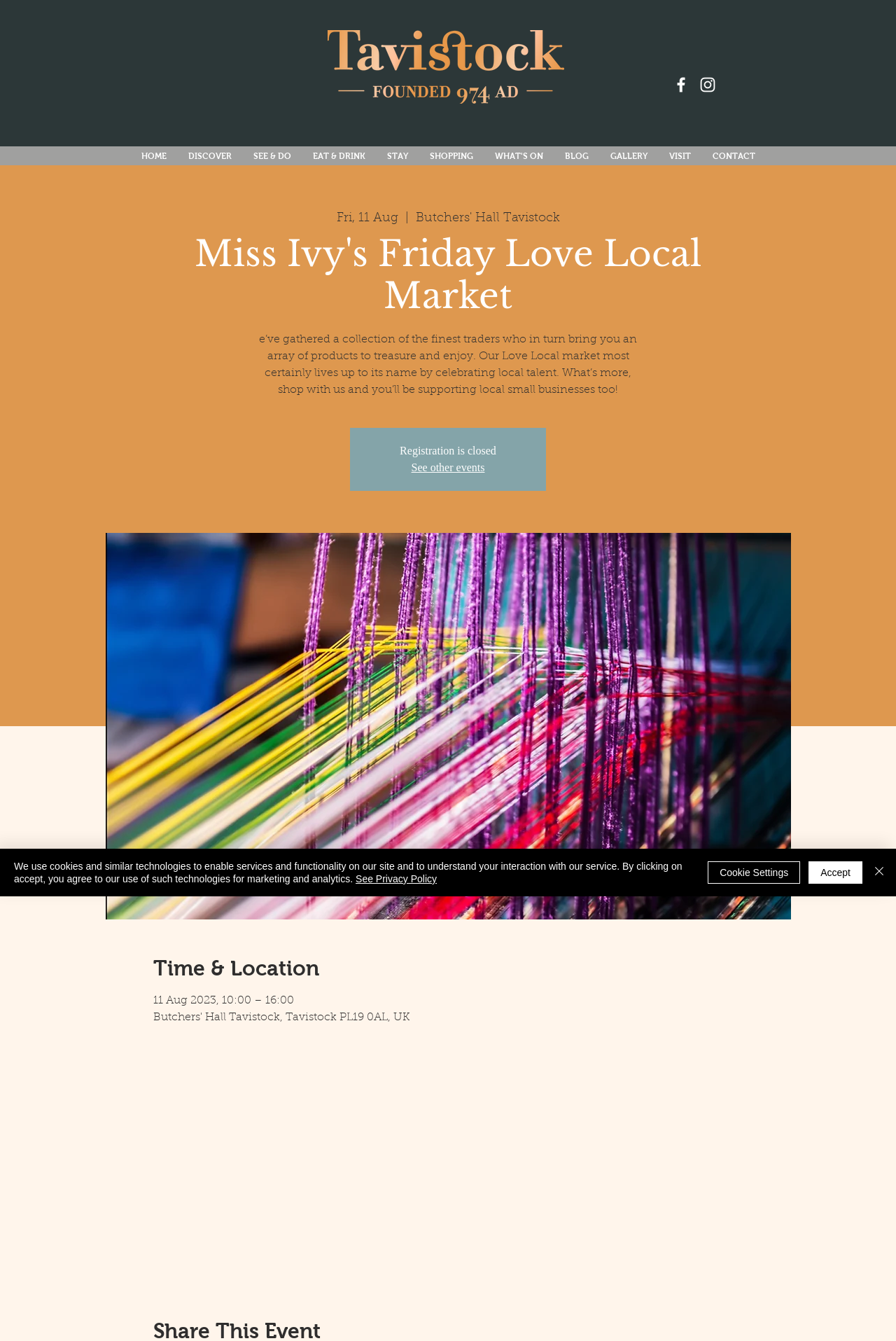From the details in the image, provide a thorough response to the question: Is registration open for the event?

The webpage states 'Registration is closed', which indicates that registration is no longer open for the event.